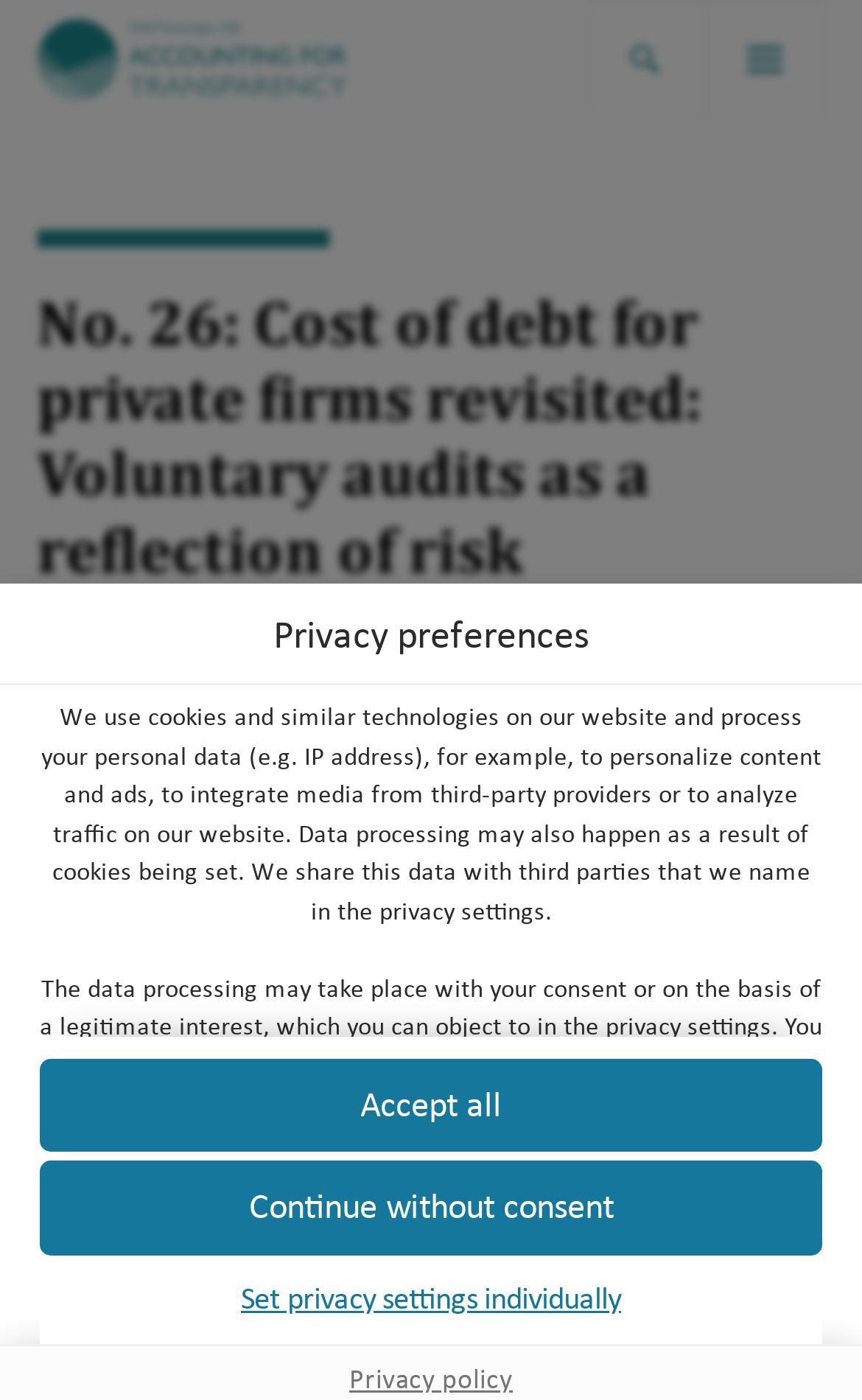Please give a short response to the question using one word or a phrase:
How many buttons are there for privacy settings?

Three